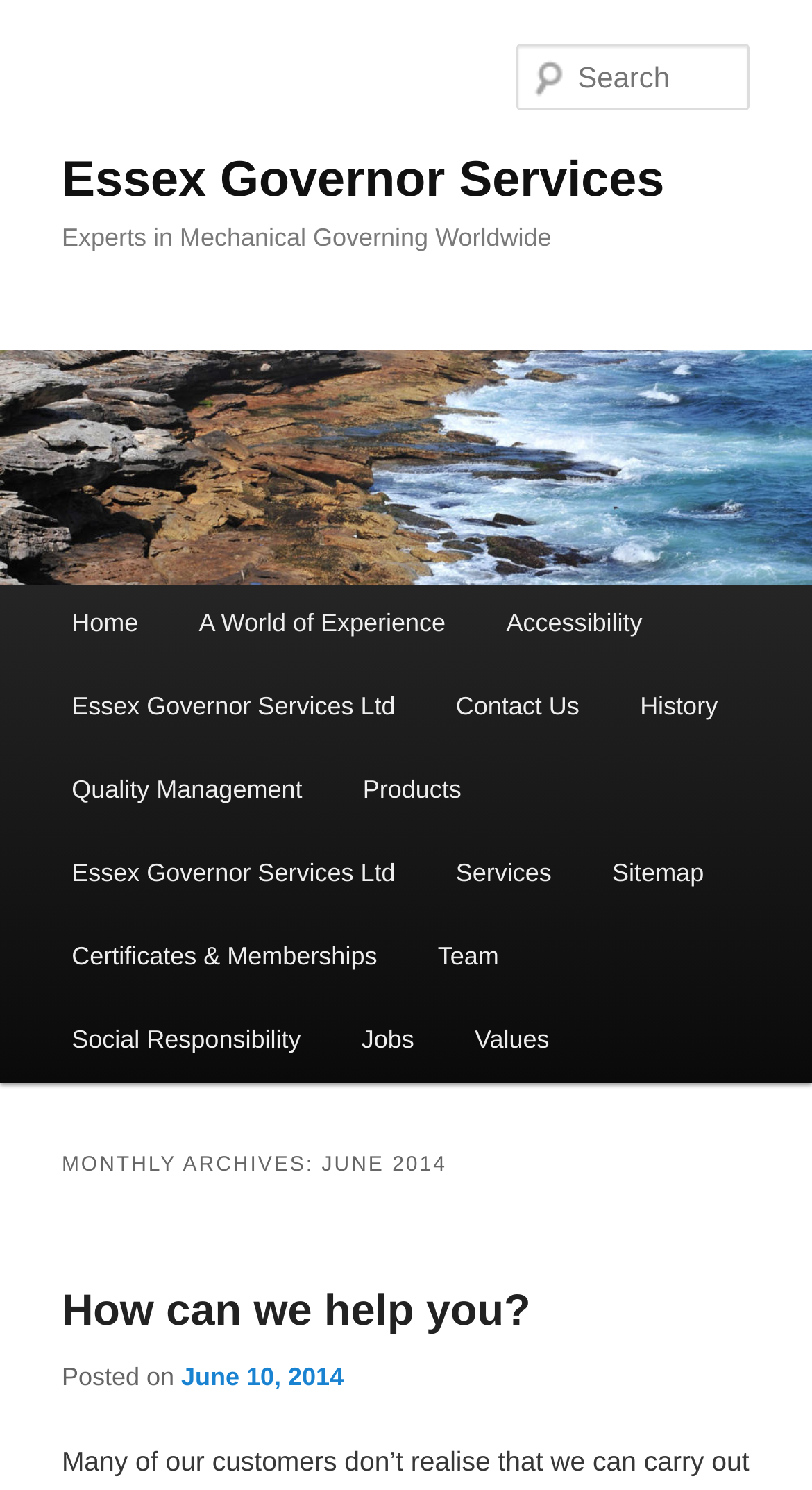Please identify the bounding box coordinates of the clickable area that will allow you to execute the instruction: "Go to the home page".

None